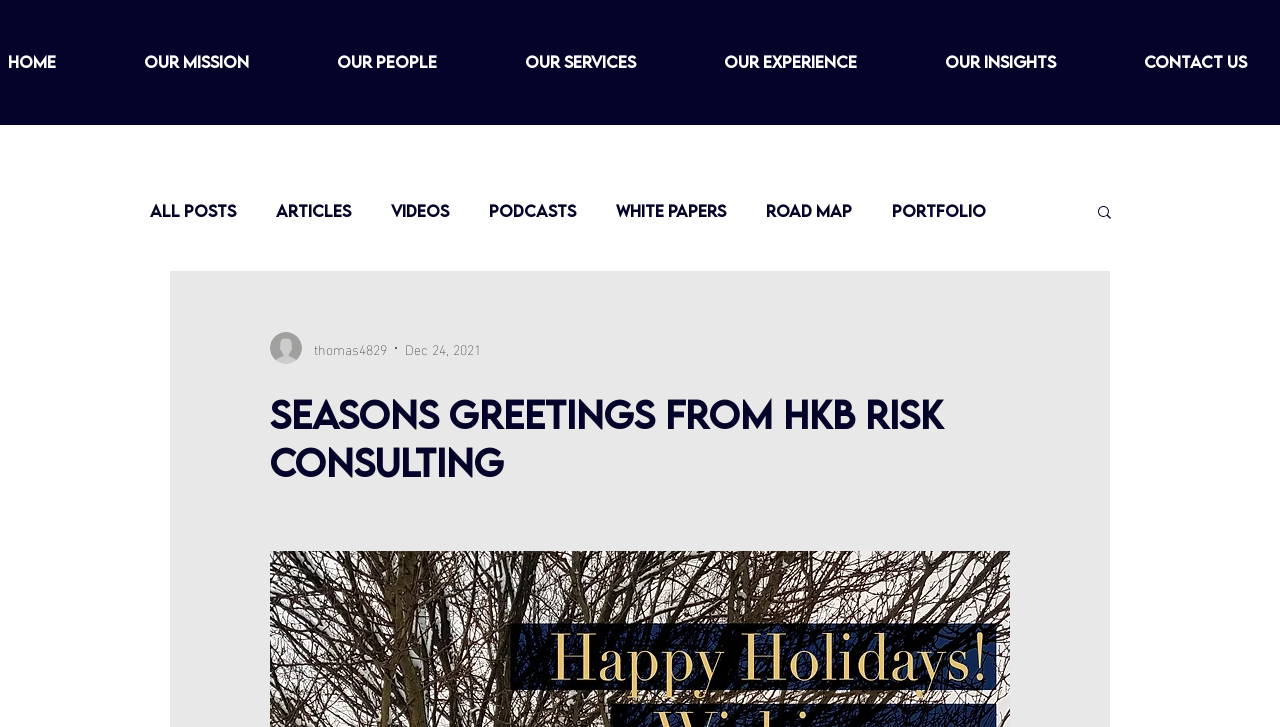Please find the bounding box coordinates of the element that you should click to achieve the following instruction: "Search for something". The coordinates should be presented as four float numbers between 0 and 1: [left, top, right, bottom].

[0.855, 0.279, 0.87, 0.308]